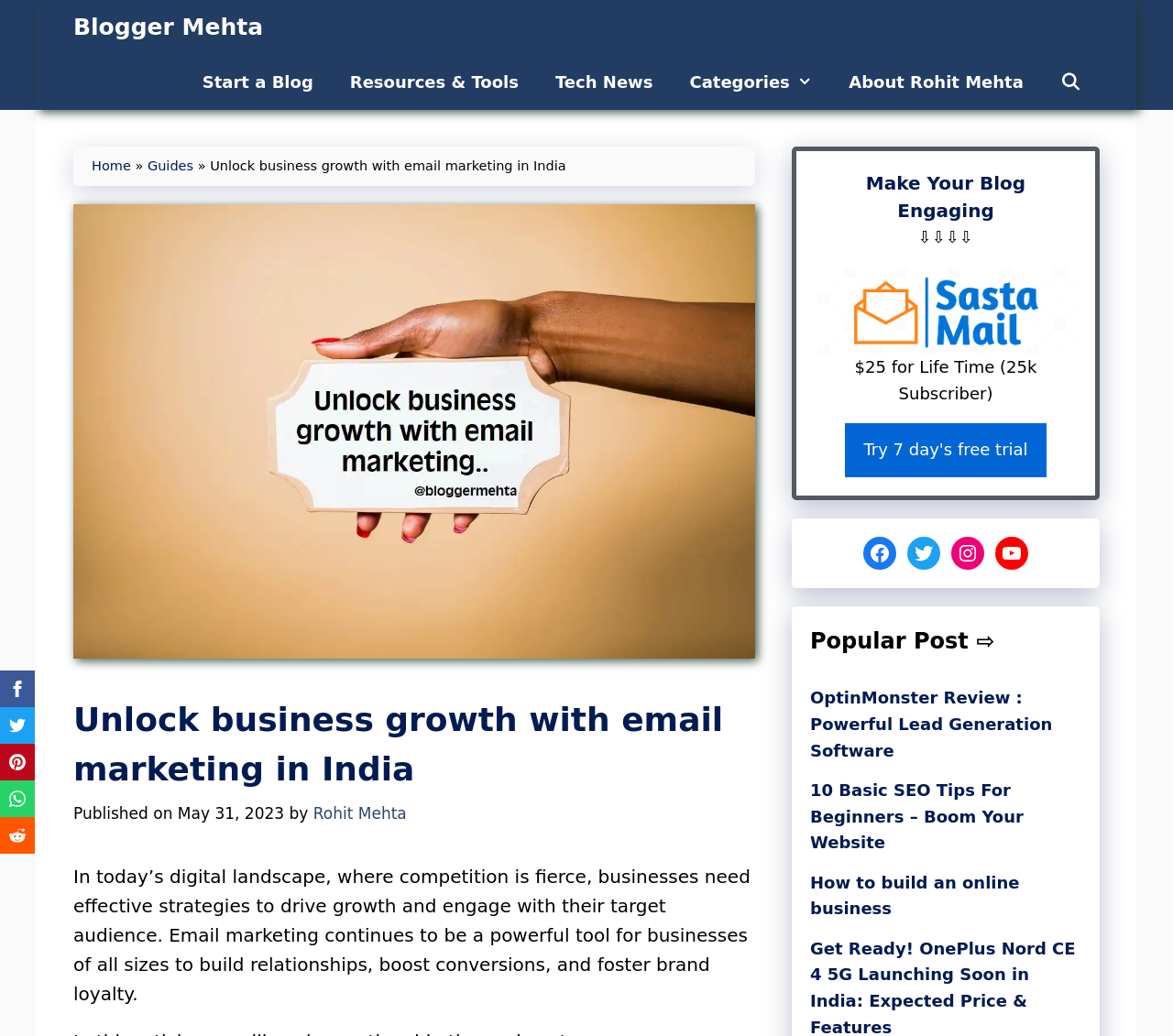Locate the bounding box coordinates of the item that should be clicked to fulfill the instruction: "Call the phone number for more information".

None